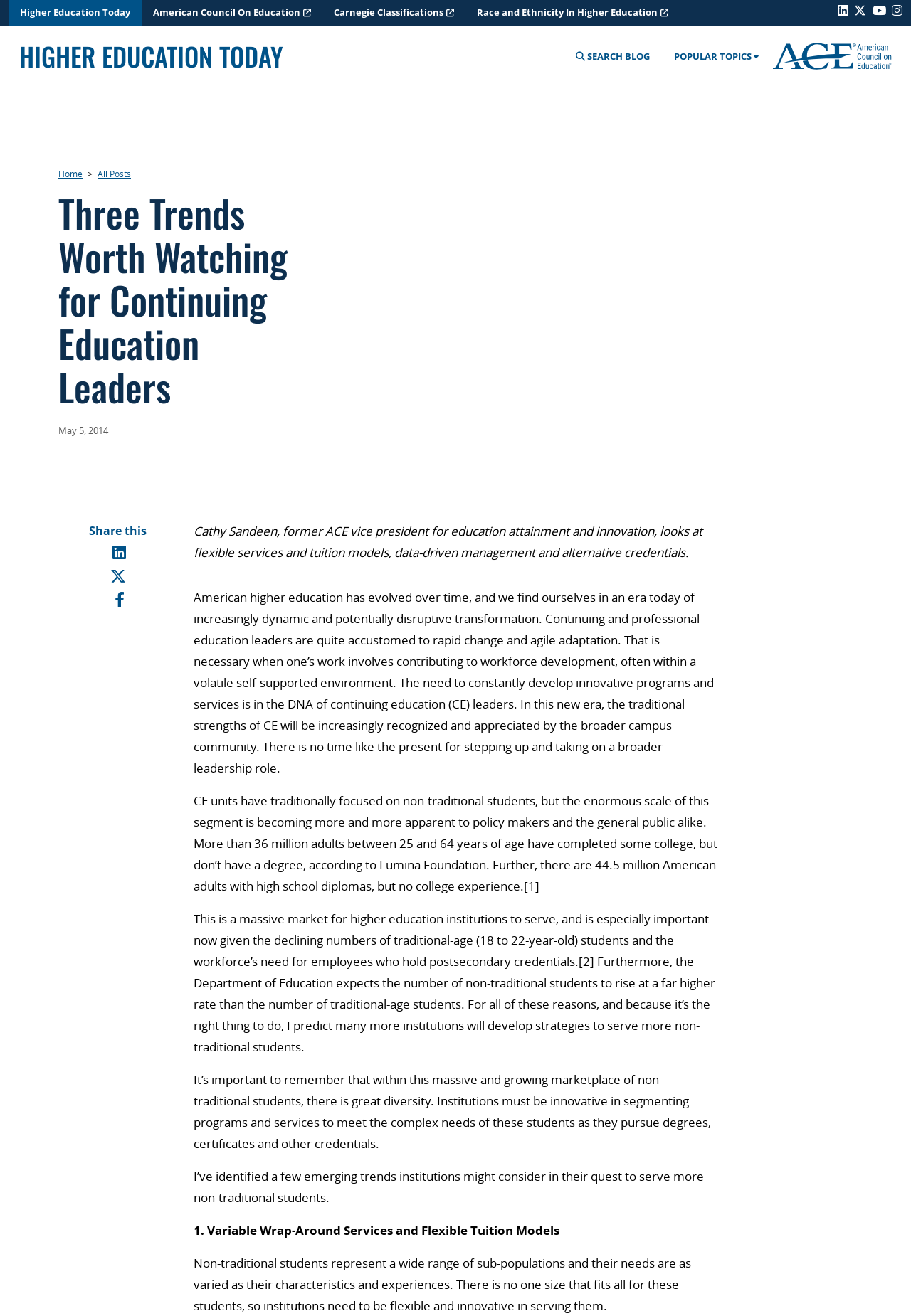Pinpoint the bounding box coordinates for the area that should be clicked to perform the following instruction: "View popular topics".

[0.74, 0.038, 0.833, 0.047]